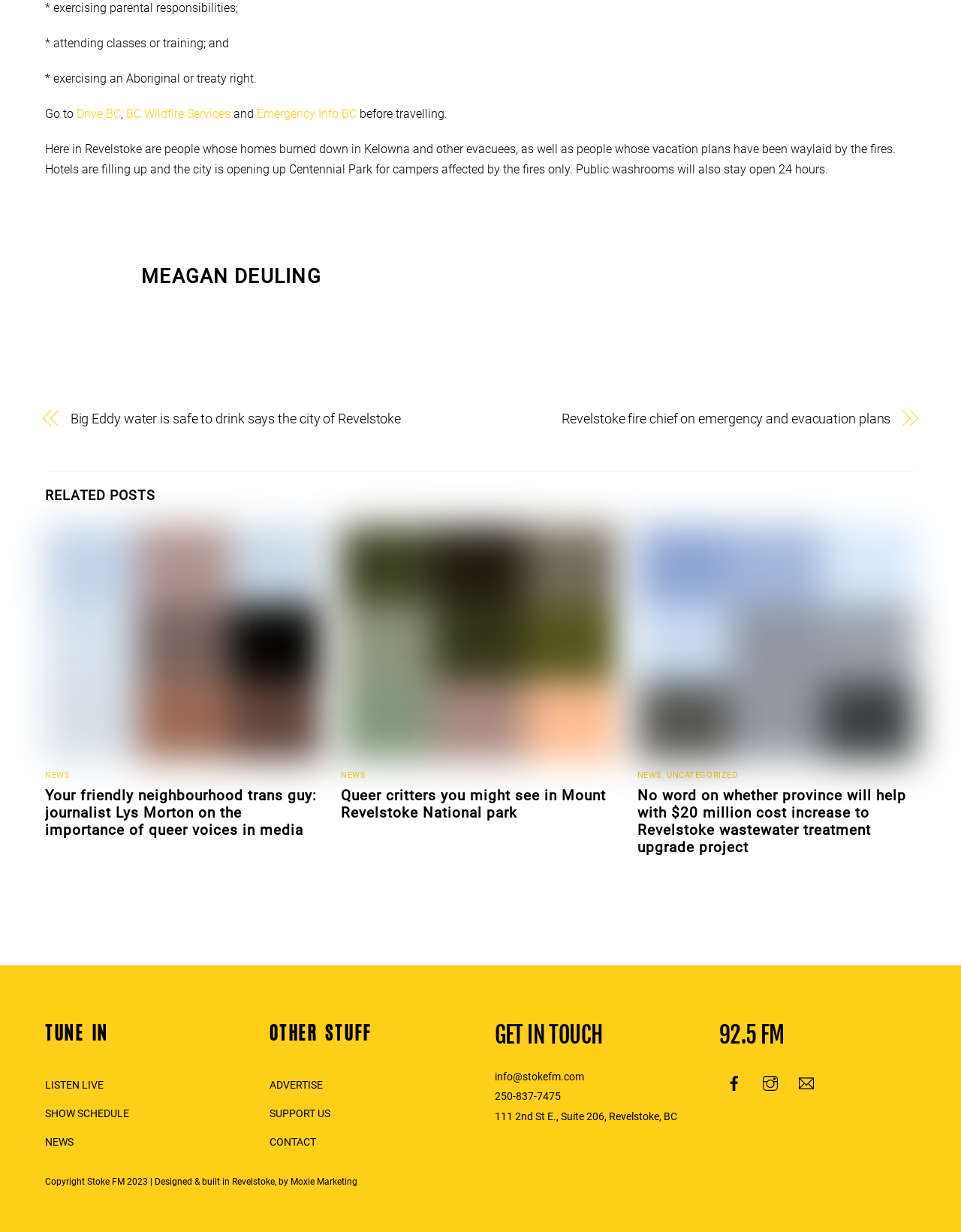Specify the bounding box coordinates of the region I need to click to perform the following instruction: "Listen to 'LISTEN LIVE'". The coordinates must be four float numbers in the range of 0 to 1, i.e., [left, top, right, bottom].

[0.047, 0.876, 0.108, 0.886]